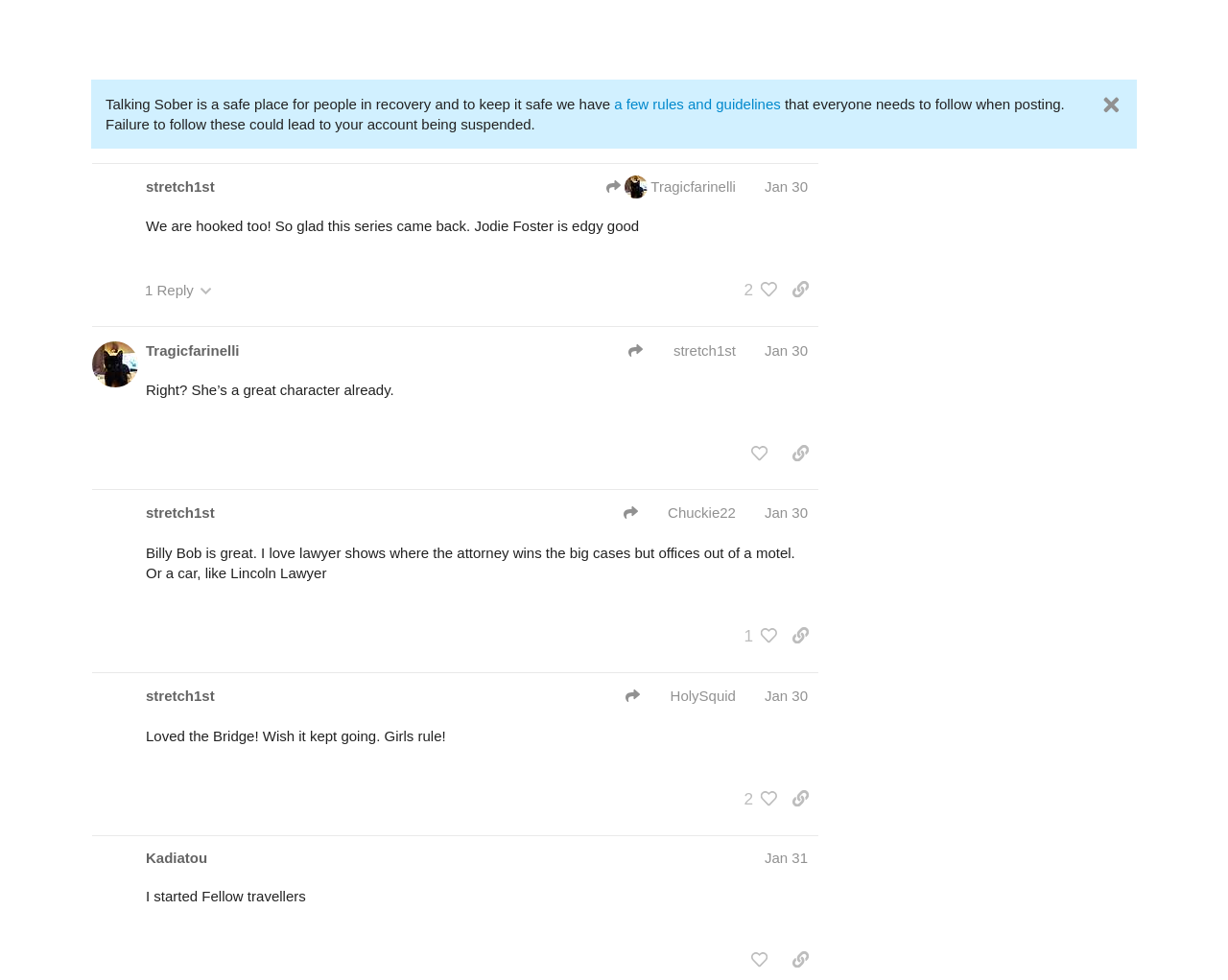How many people liked the second post?
Based on the content of the image, thoroughly explain and answer the question.

I looked at the second post region and found the button '3 people liked this post. Click to view', which indicates that three people liked the post.